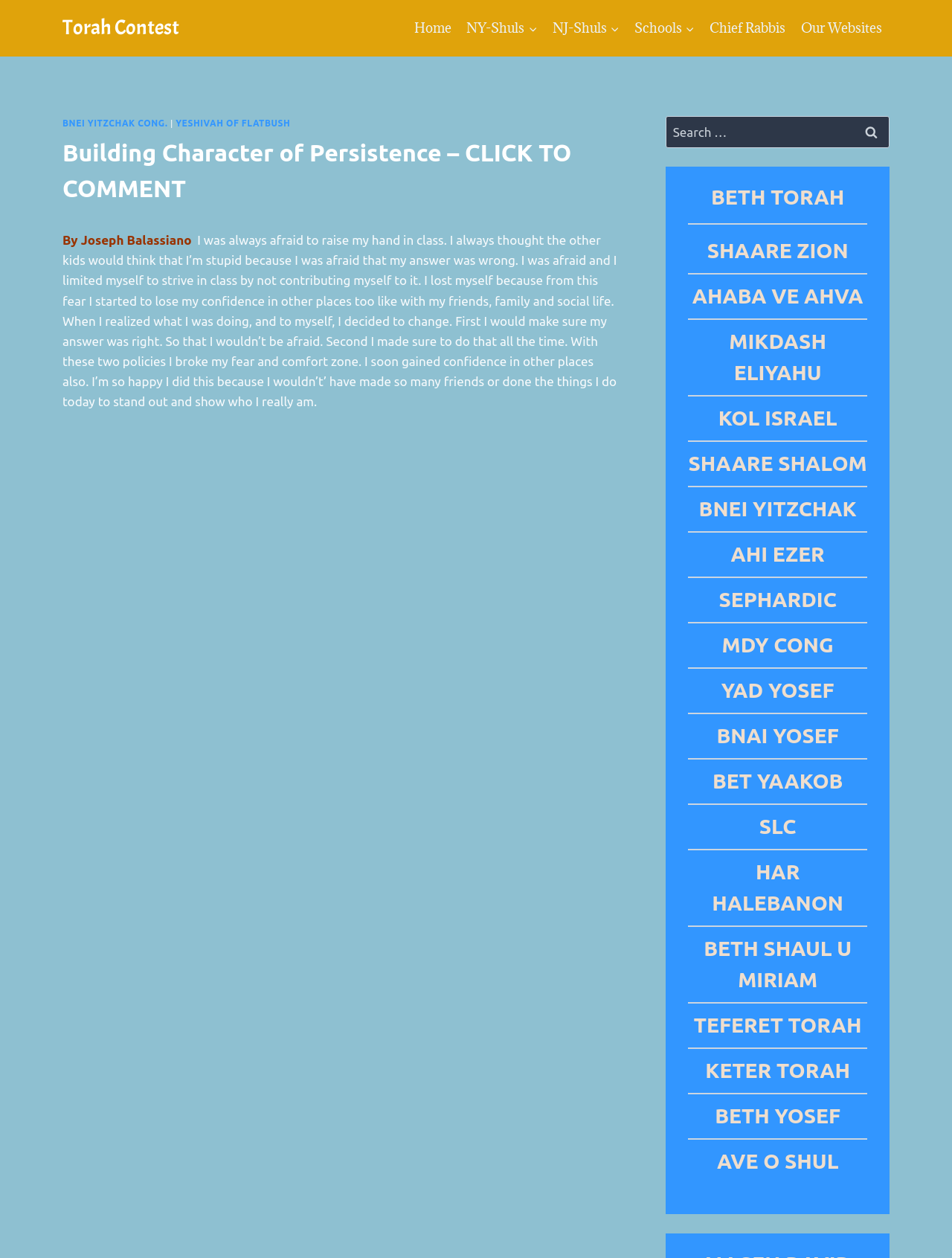Select the bounding box coordinates of the element I need to click to carry out the following instruction: "Go to the Home page".

[0.427, 0.0, 0.482, 0.045]